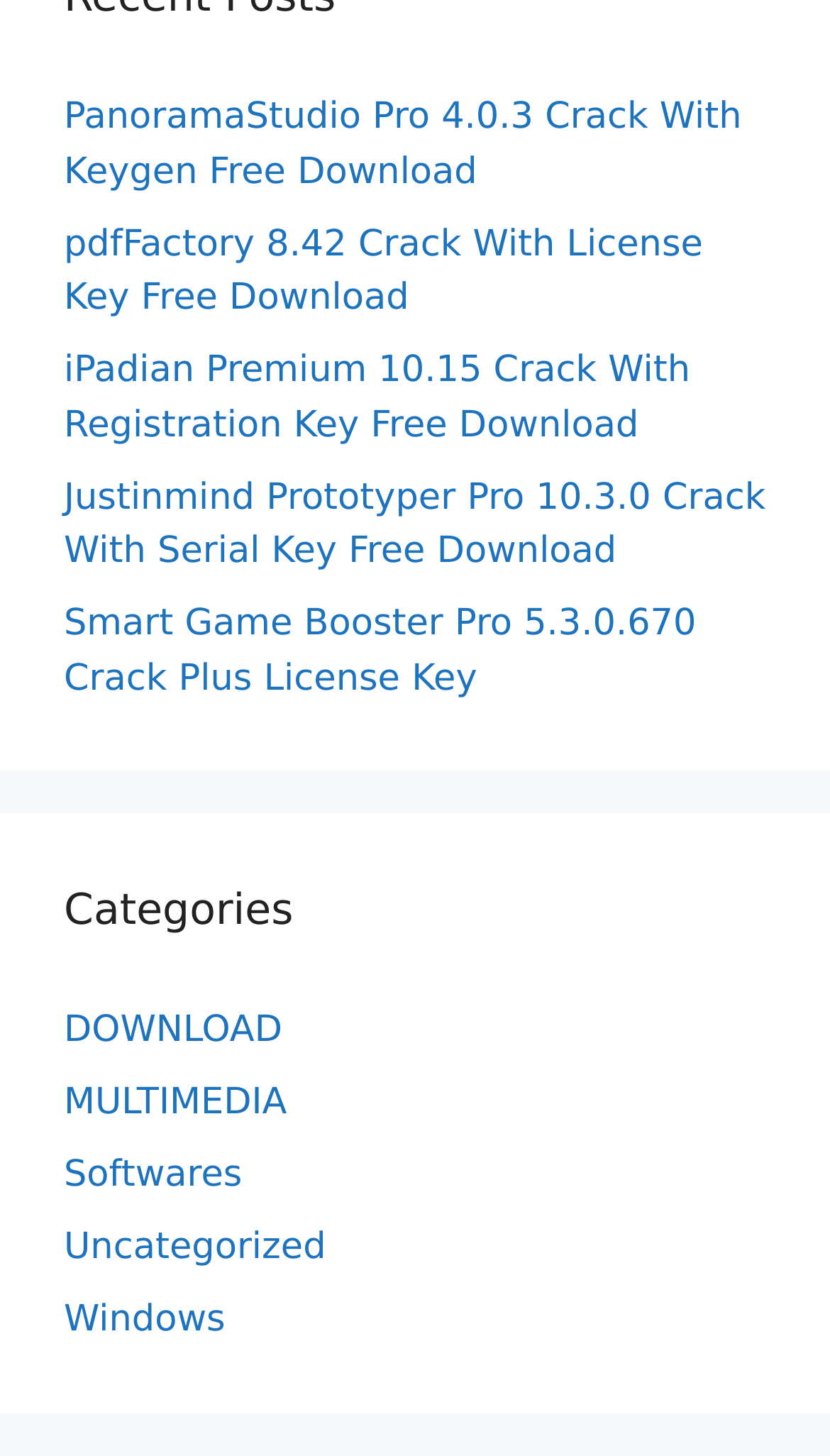Identify and provide the bounding box for the element described by: "DOWNLOAD".

[0.077, 0.693, 0.34, 0.722]